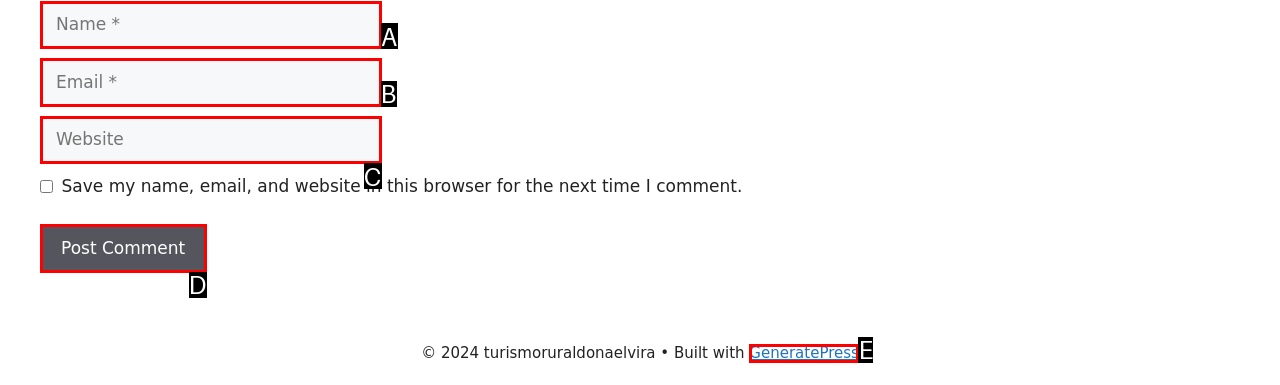Select the option that aligns with the description: name="submit" value="Post Comment"
Respond with the letter of the correct choice from the given options.

D